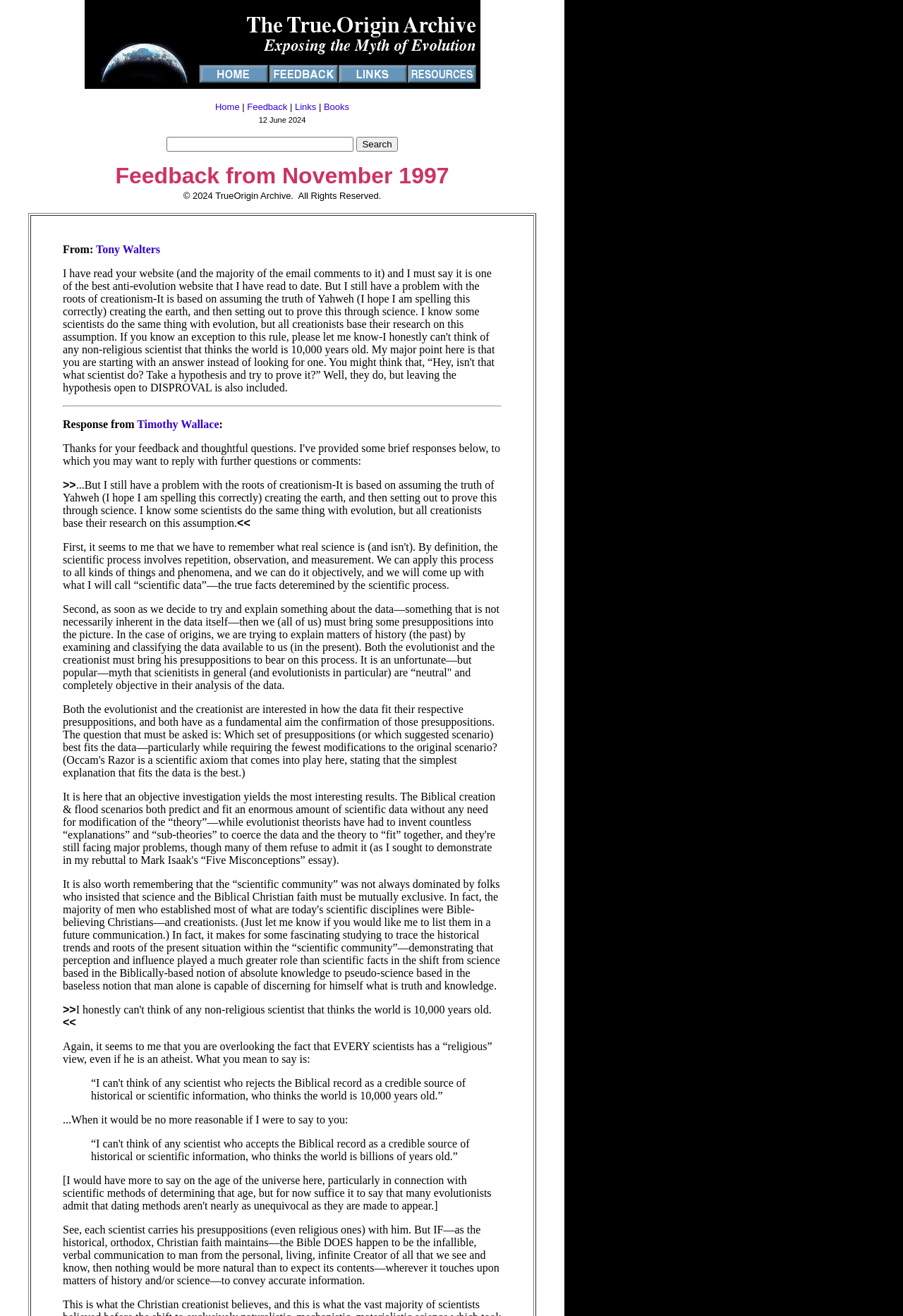How many links are in the third table row?
Based on the image, provide your answer in one word or phrase.

4